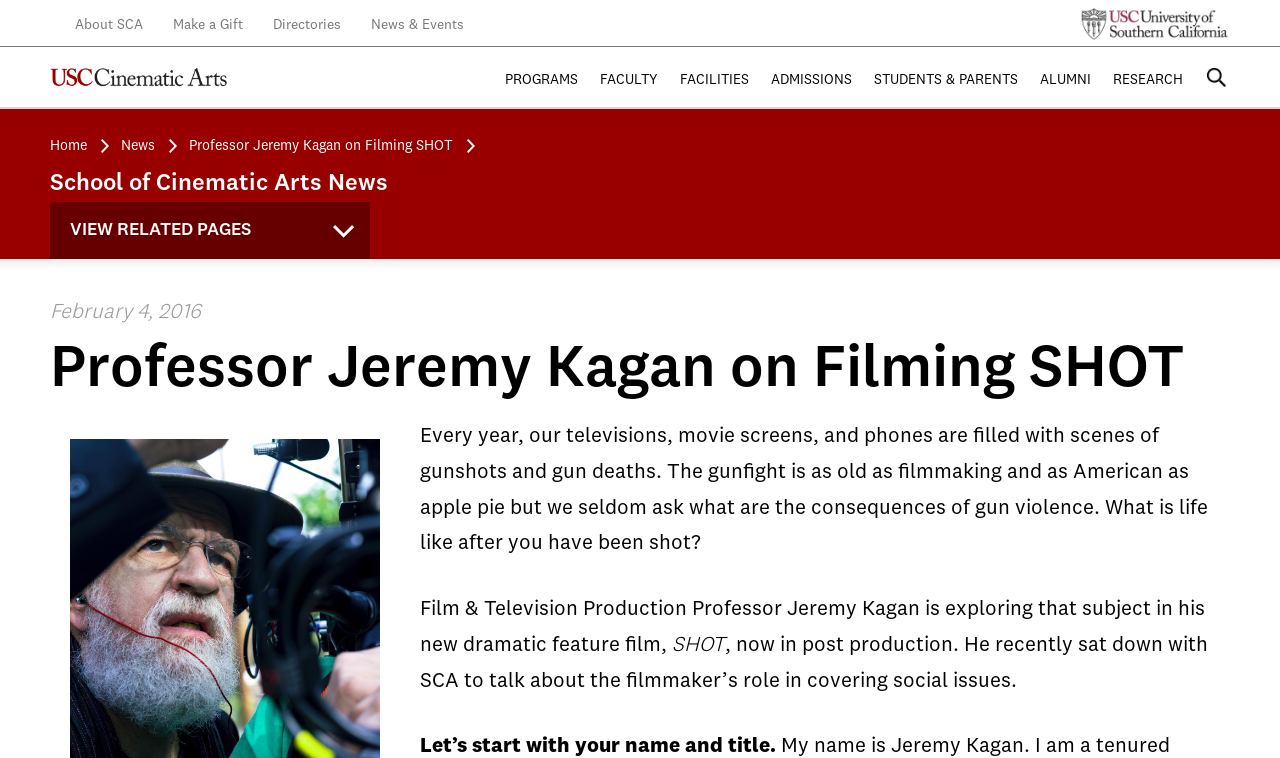Extract the bounding box coordinates for the HTML element that matches this description: "VIEW RELATED PAGES". The coordinates should be four float numbers between 0 and 1, i.e., [left, top, right, bottom].

[0.039, 0.267, 0.961, 0.342]